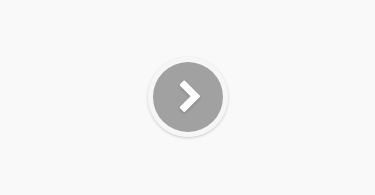Use a single word or phrase to answer the following:
What is the purpose of the icon?

To guide users